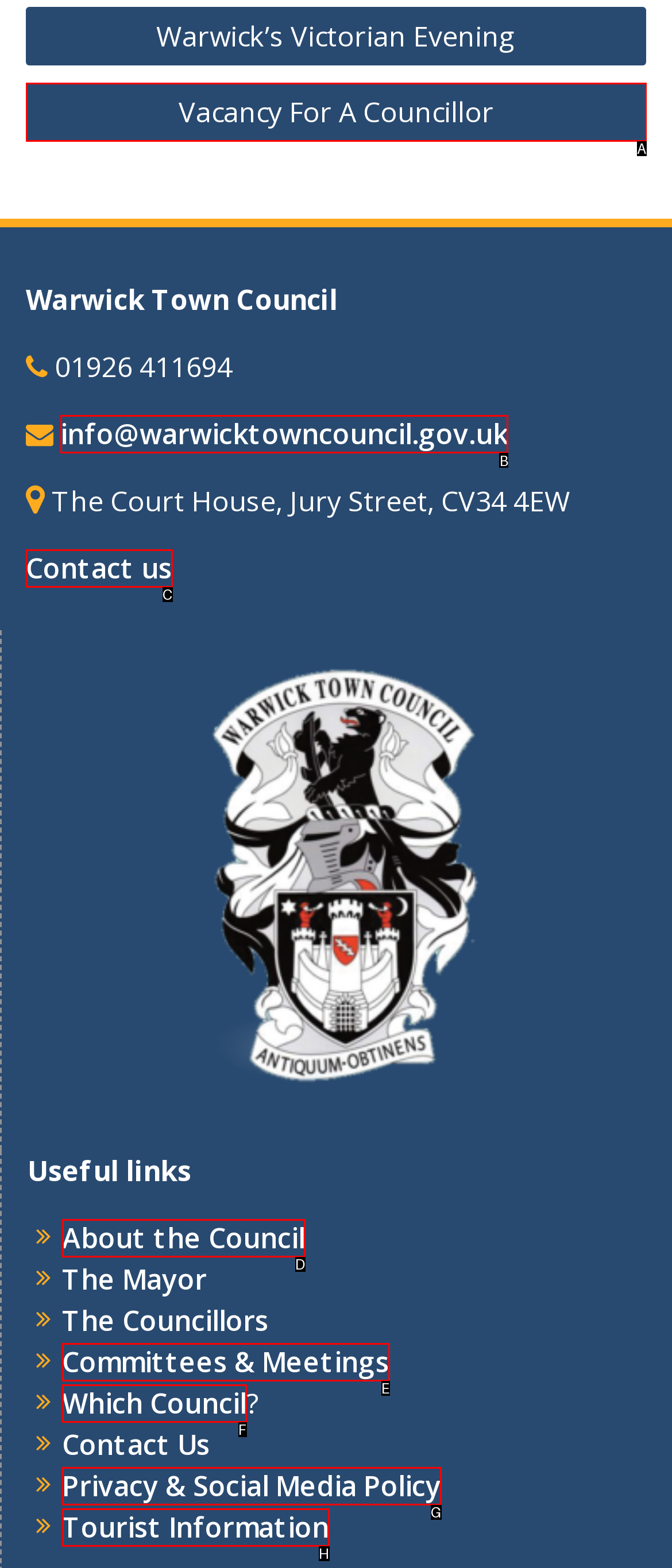Determine the HTML element to be clicked to complete the task: Contact Warwick Town Council. Answer by giving the letter of the selected option.

B